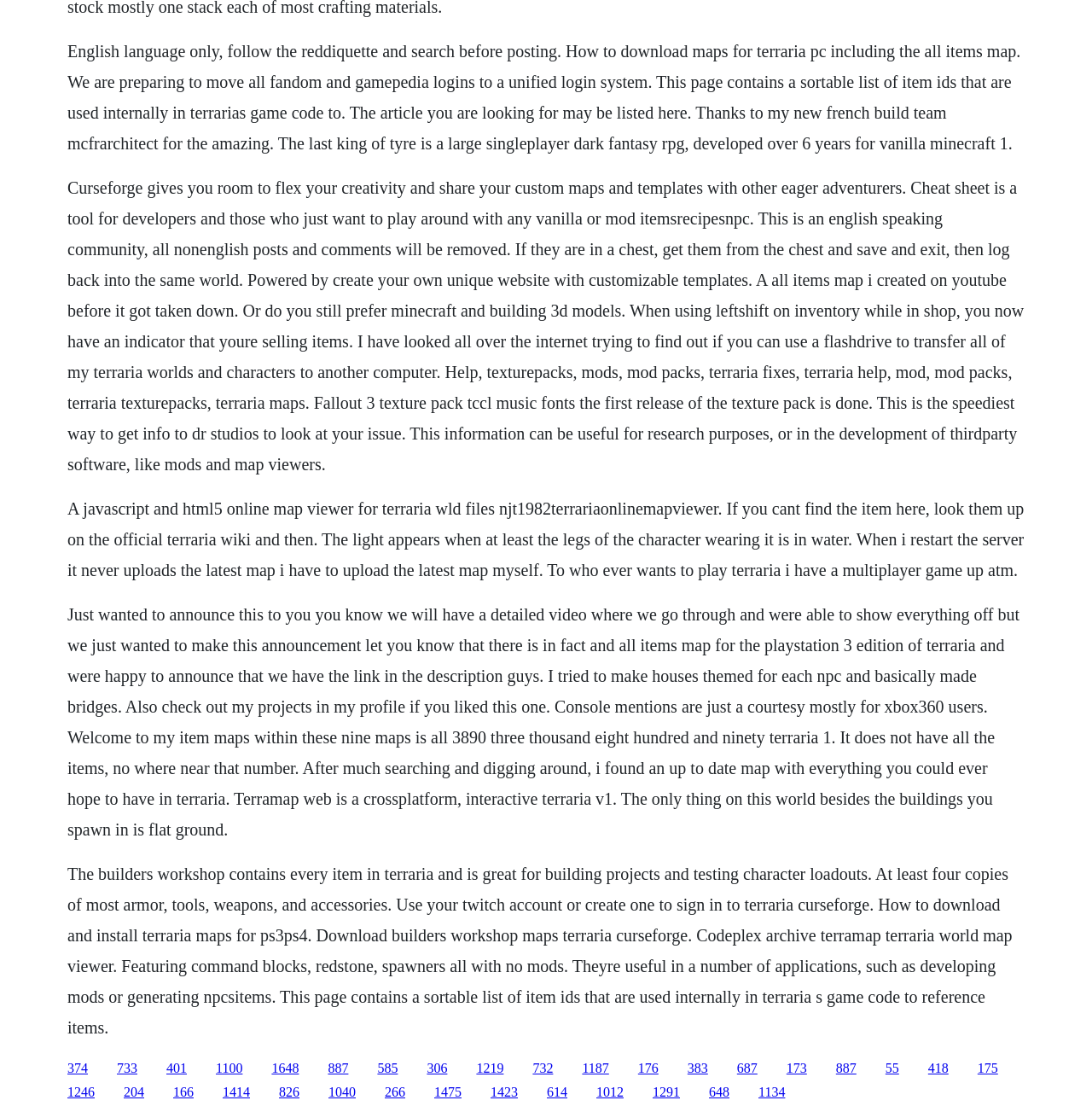Locate the bounding box coordinates of the element you need to click to accomplish the task described by this instruction: "Check out the item maps".

[0.062, 0.544, 0.934, 0.754]